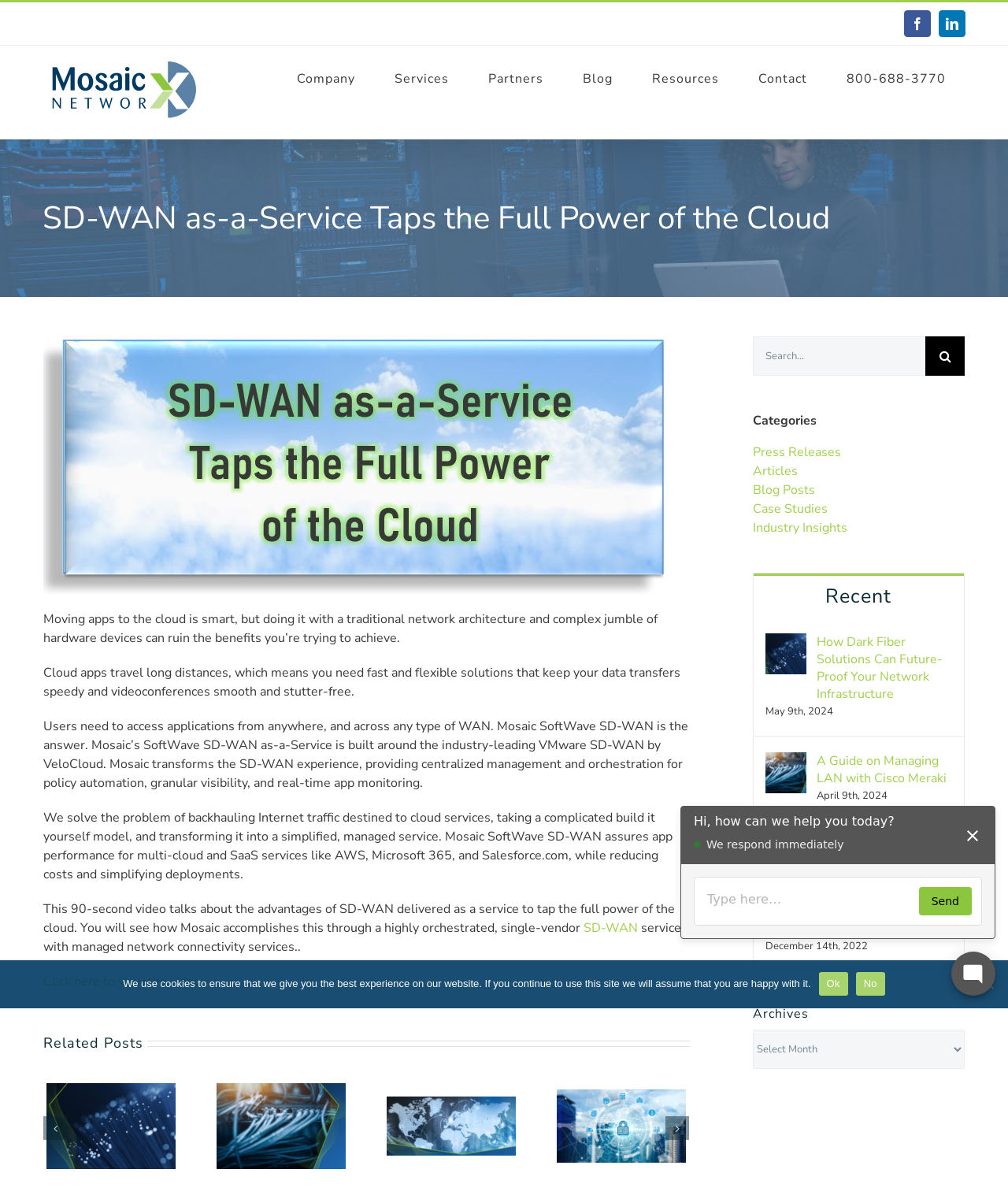What is the search box located?
Look at the image and respond with a single word or a short phrase.

Top right